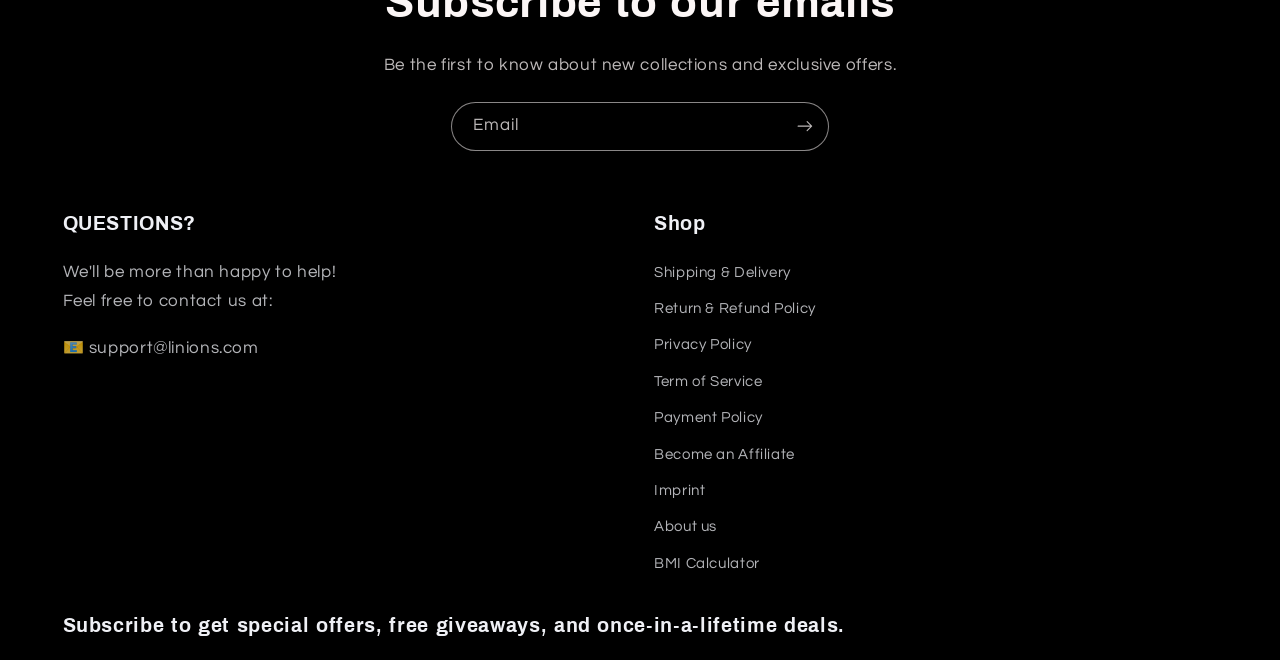Answer in one word or a short phrase: 
What is the purpose of the 'Subscribe' button?

Subscribe to newsletter